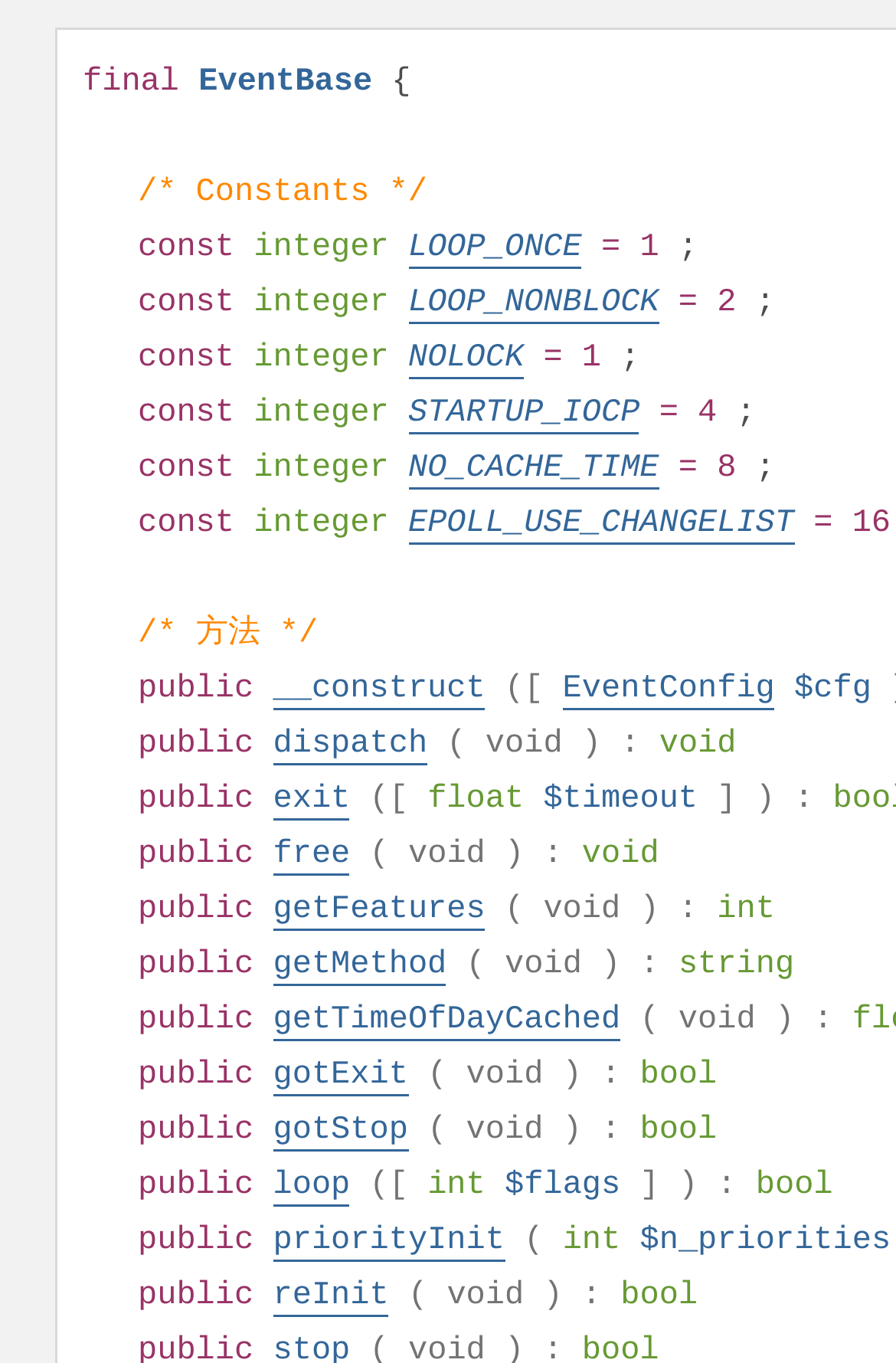What is the parameter type of the getTimeOfDayCached method?
Please answer the question with a detailed and comprehensive explanation.

The getTimeOfDayCached method is defined as 'public getTimeOfDayCached(void)', which means it takes no parameters and returns void.